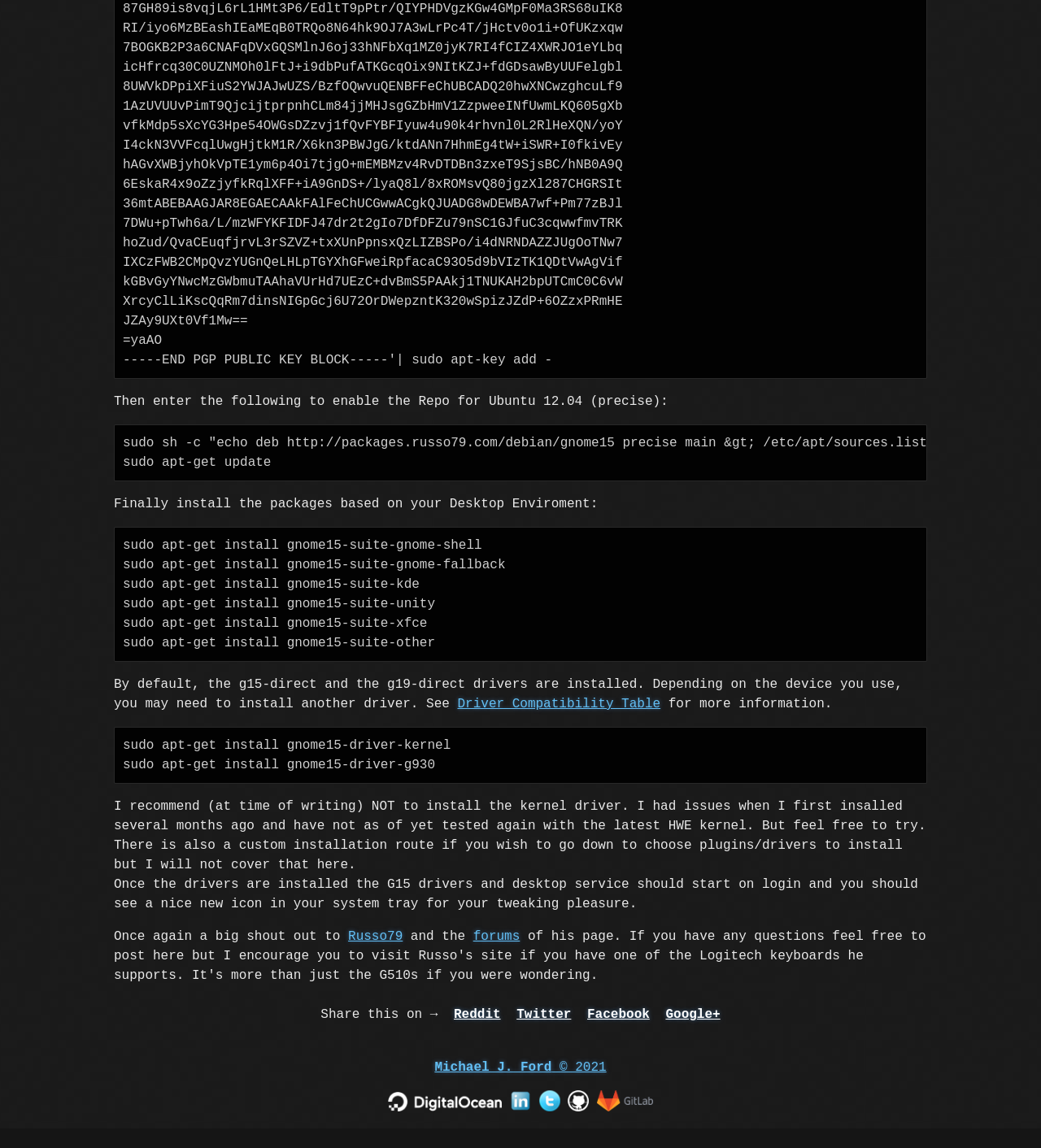Identify the bounding box for the UI element specified in this description: "Michael J. Ford © 2021". The coordinates must be four float numbers between 0 and 1, formatted as [left, top, right, bottom].

[0.417, 0.94, 0.583, 0.953]